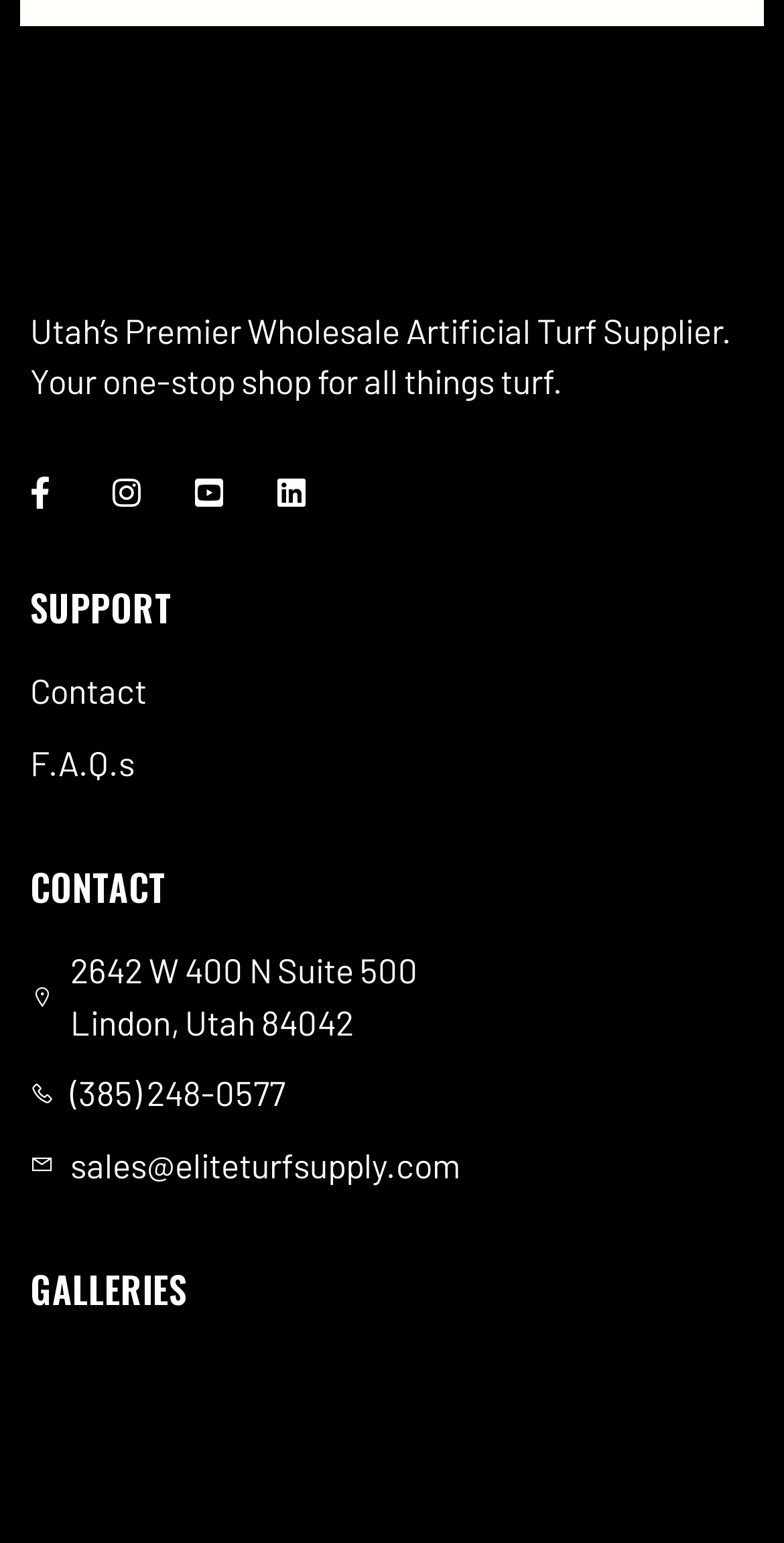What is the company's email address?
Analyze the image and deliver a detailed answer to the question.

I found the email address by looking at the 'CONTACT' section, where I saw a link with the email address 'sales@eliteturfsupply.com'.